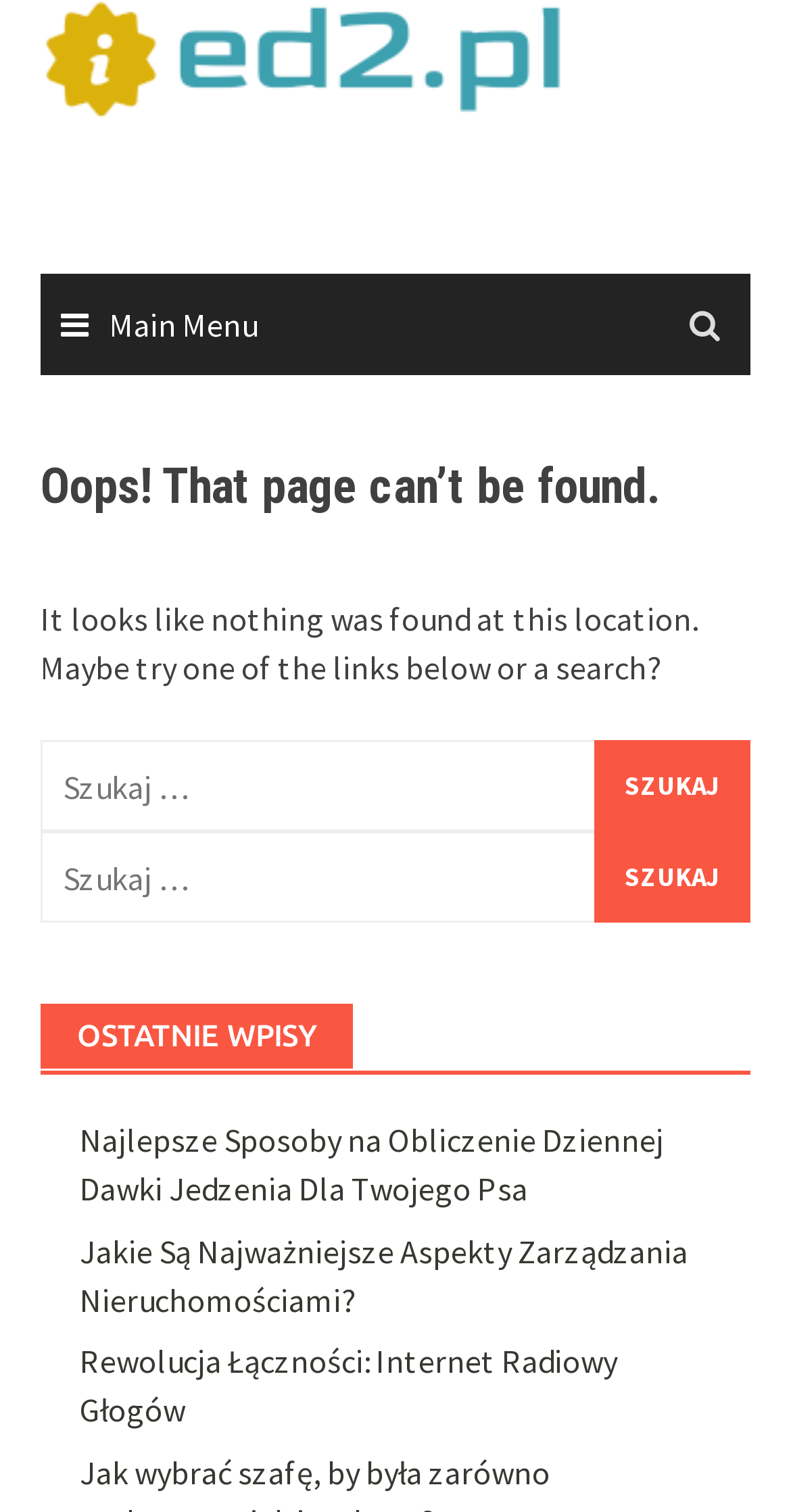How many search boxes are on the page?
Respond to the question with a single word or phrase according to the image.

2